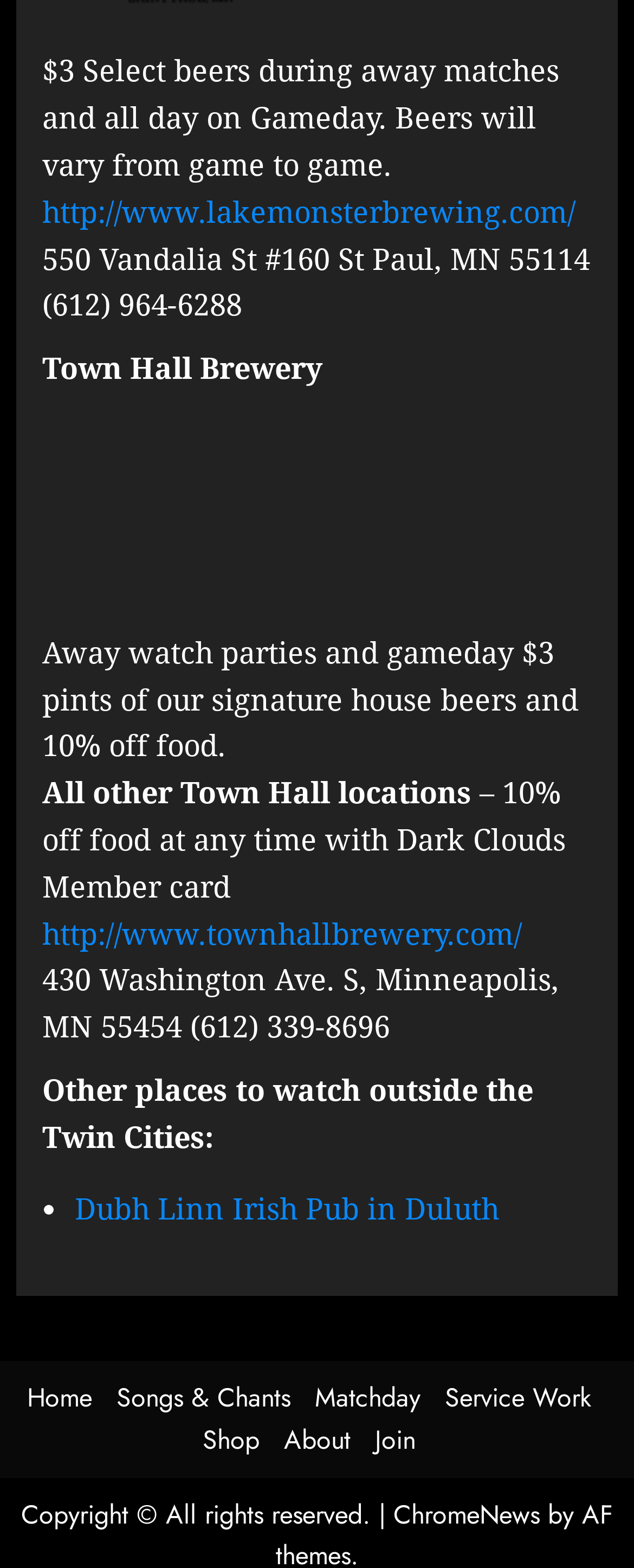Pinpoint the bounding box coordinates of the area that must be clicked to complete this instruction: "Click Lake Monster Brewing Logo".

[0.067, 0.003, 0.503, 0.028]